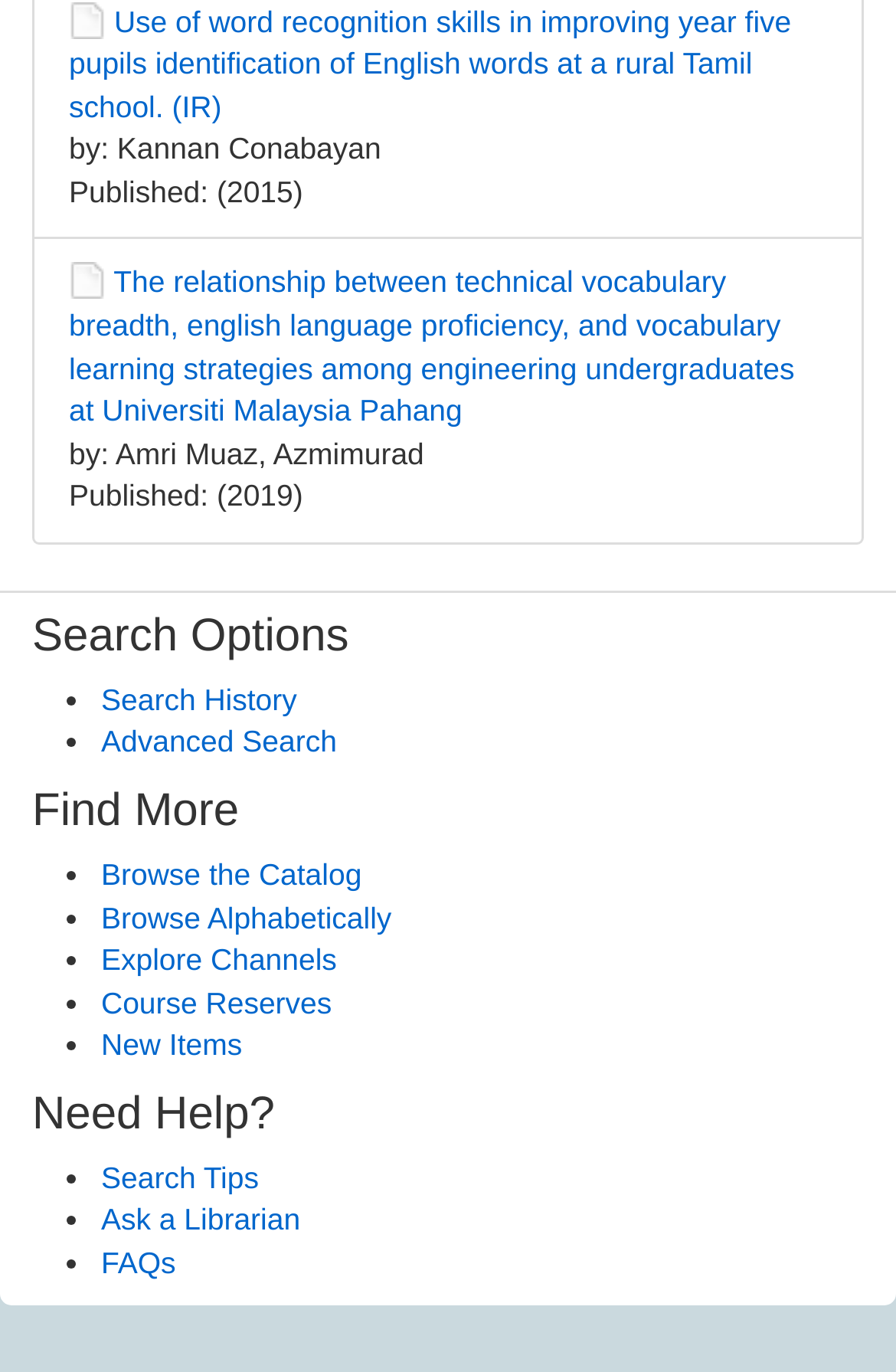Please specify the bounding box coordinates of the clickable region to carry out the following instruction: "Browse the Catalog". The coordinates should be four float numbers between 0 and 1, in the format [left, top, right, bottom].

[0.113, 0.625, 0.404, 0.65]